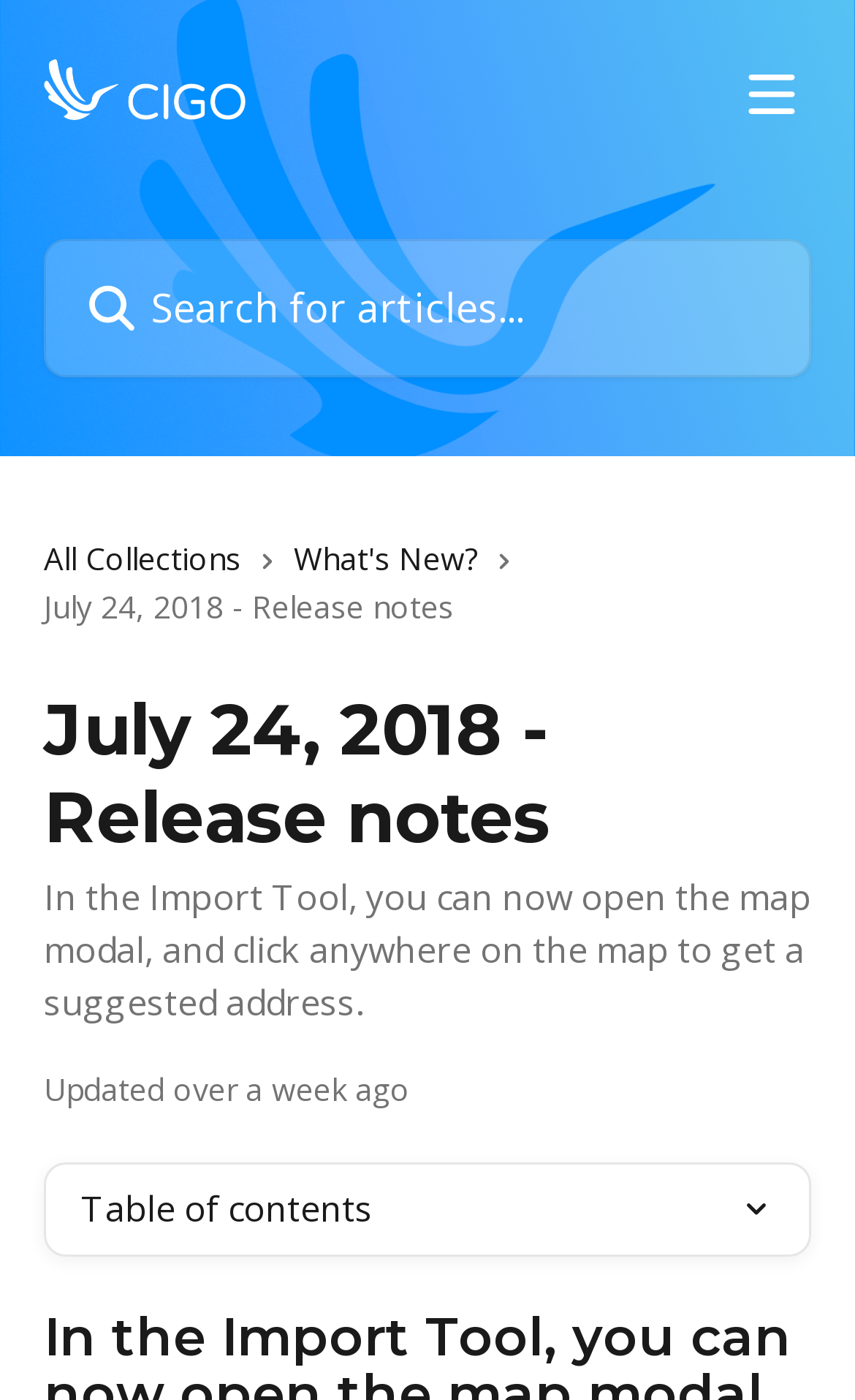Create a detailed narrative of the webpage’s visual and textual elements.

The webpage appears to be a release notes page for a software or application, specifically for the date July 24, 2018. At the top, there is a header section with a logo image and a link to the "Knowledge Center" and "Cigo Tracker". To the right of the logo, there is a button to open a menu, accompanied by a small icon. Below the logo, there is a search bar where users can input text to search for articles.

Below the header section, there are three links: "All Collections", "What's New?", and another link with no text. Each link has a small icon to its right. The main content of the page starts with a heading that reads "July 24, 2018 - Release notes". Below this heading, there is a paragraph of text that describes the updates made to the Import Tool, specifically the ability to open a map modal and get a suggested address by clicking anywhere on the map.

Further down the page, there is a note that indicates the page was updated over a week ago. Finally, there is a section labeled "Table of contents" with a small icon to its right, which suggests that the page may have a detailed outline or list of topics.